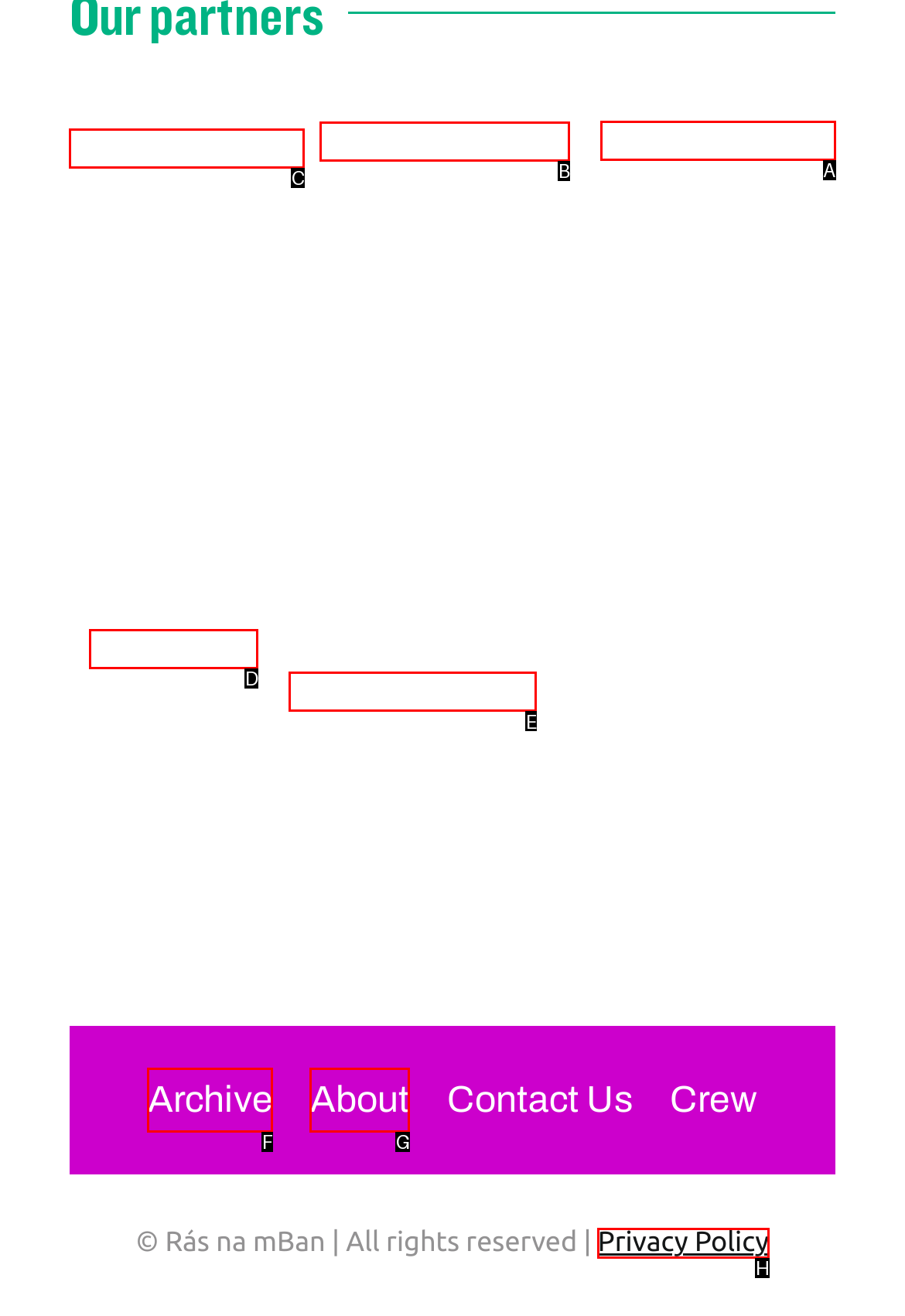Choose the letter that corresponds to the correct button to accomplish the task: View Privacy Policy
Reply with the letter of the correct selection only.

H